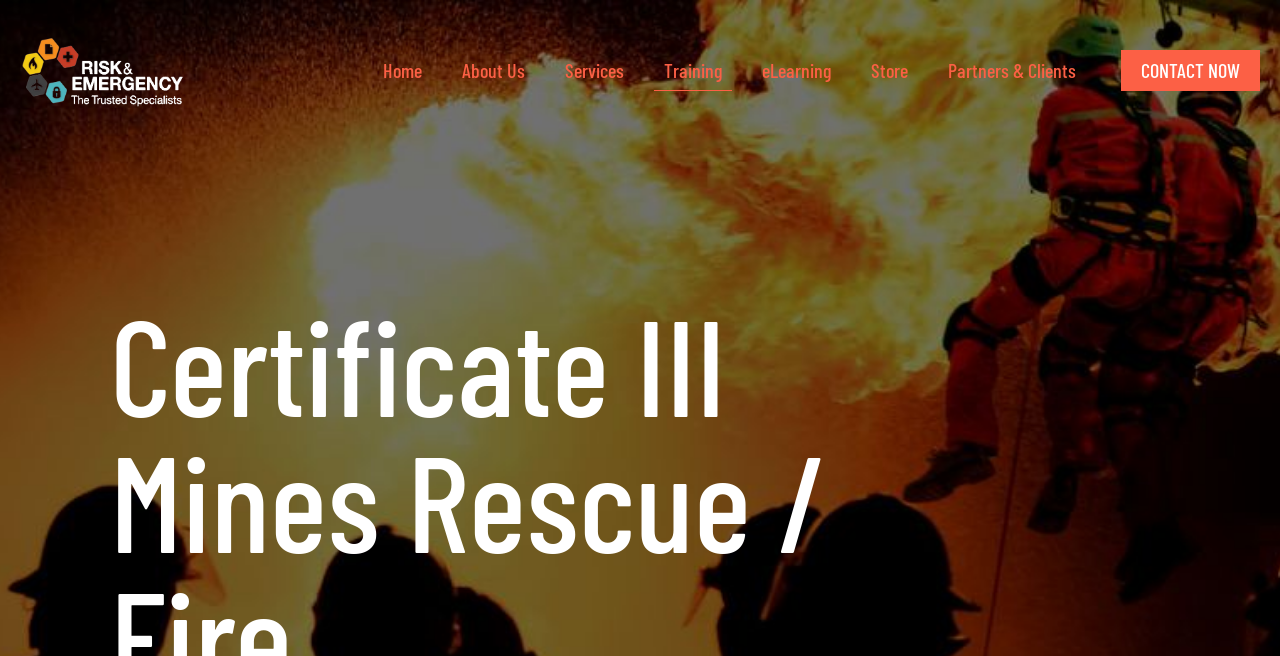Please find the bounding box coordinates of the element that must be clicked to perform the given instruction: "Search for a keyword". The coordinates should be four float numbers from 0 to 1, i.e., [left, top, right, bottom].

None